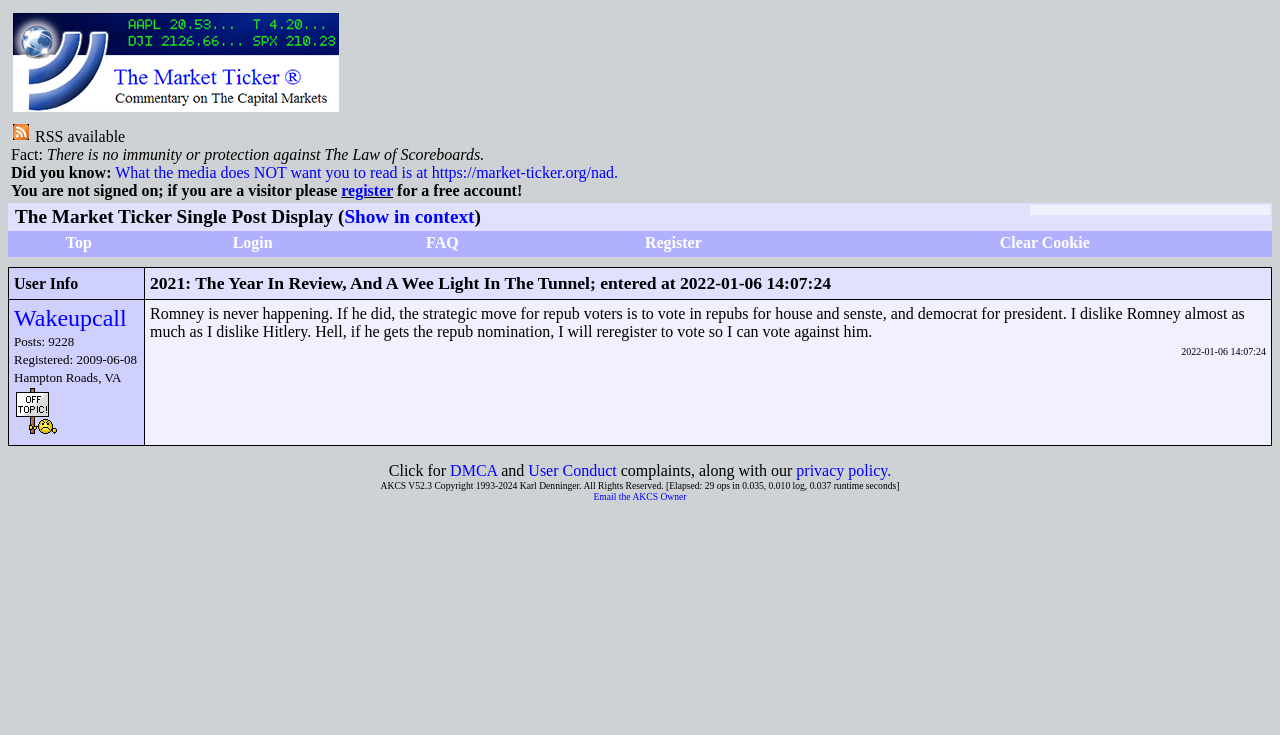Utilize the details in the image to give a detailed response to the question: What is the name of the website?

I determined the answer by looking at the top-left corner of the webpage, where I found a link with the text 'The Market Ticker'.